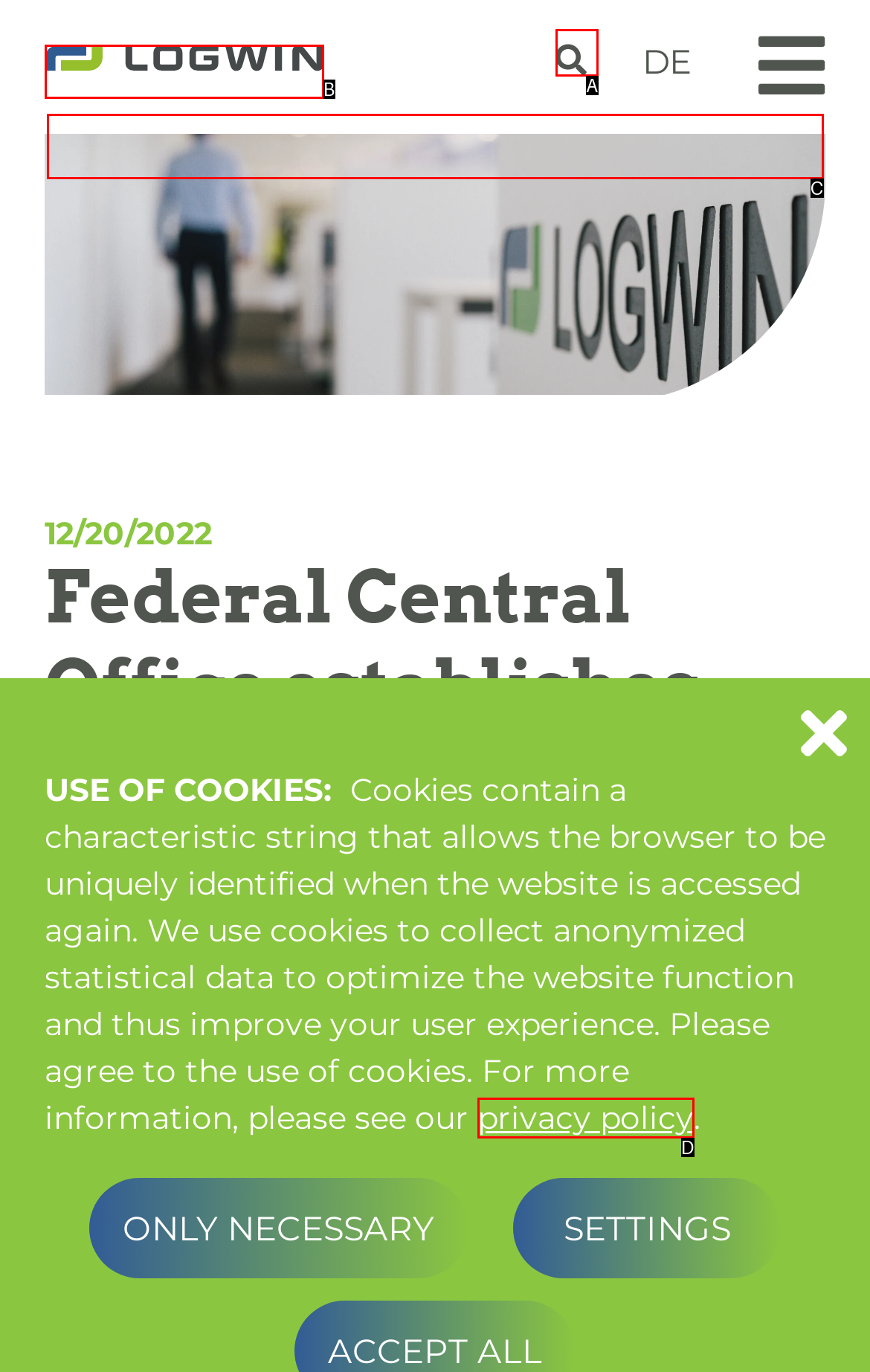Choose the HTML element that matches the description: privacy policy
Reply with the letter of the correct option from the given choices.

D